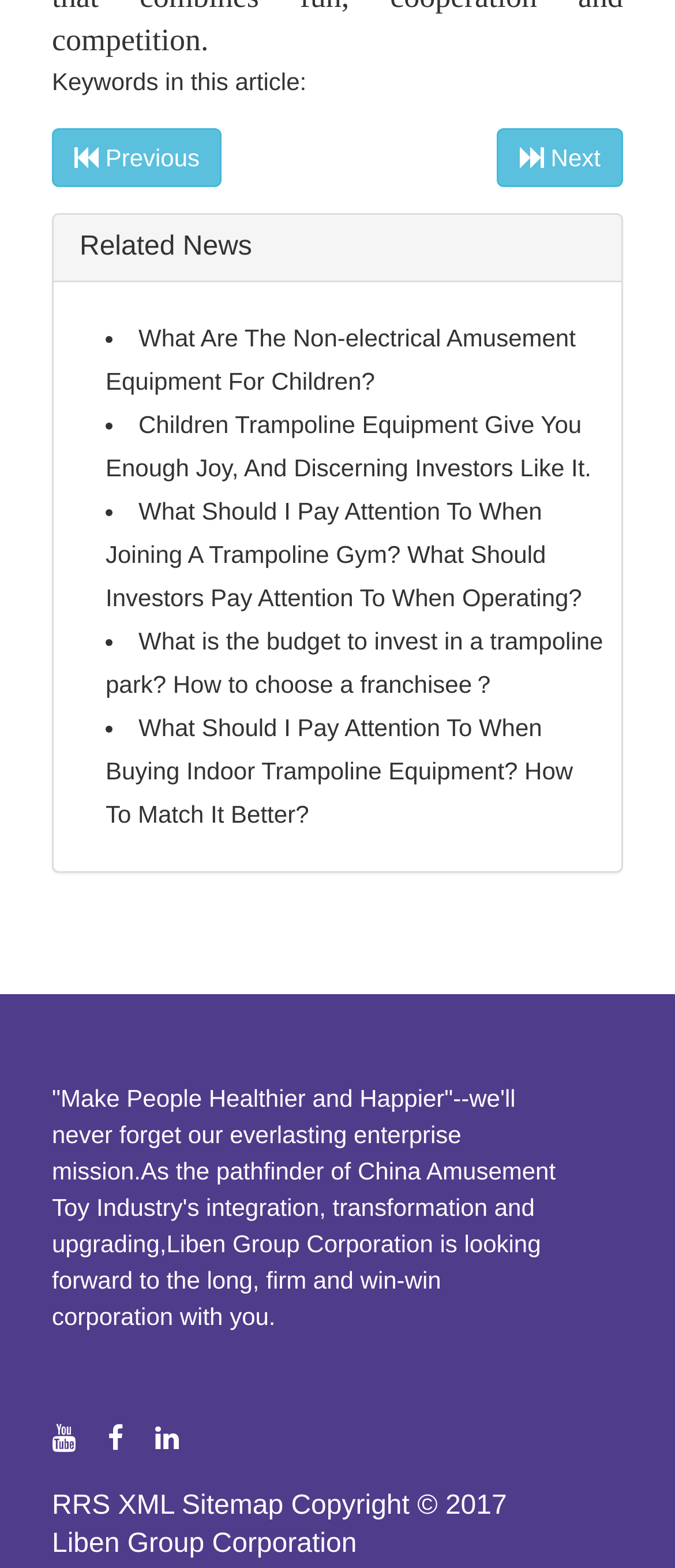Please identify the bounding box coordinates of the element's region that I should click in order to complete the following instruction: "Visit the 'Related News' section". The bounding box coordinates consist of four float numbers between 0 and 1, i.e., [left, top, right, bottom].

[0.118, 0.148, 0.882, 0.168]